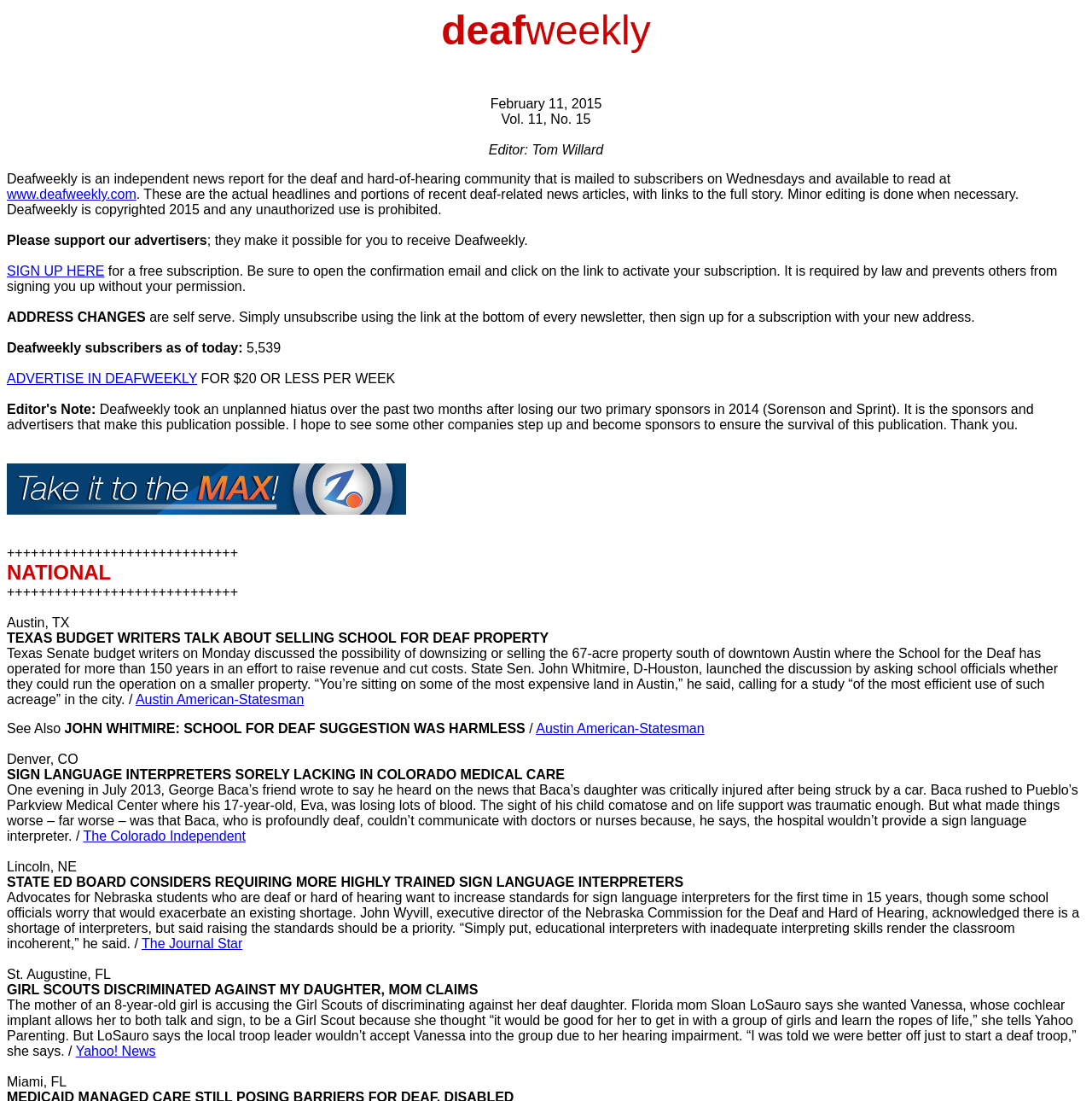Find the bounding box coordinates of the area to click in order to follow the instruction: "Click on the link to sign up for a free subscription".

[0.006, 0.24, 0.096, 0.253]